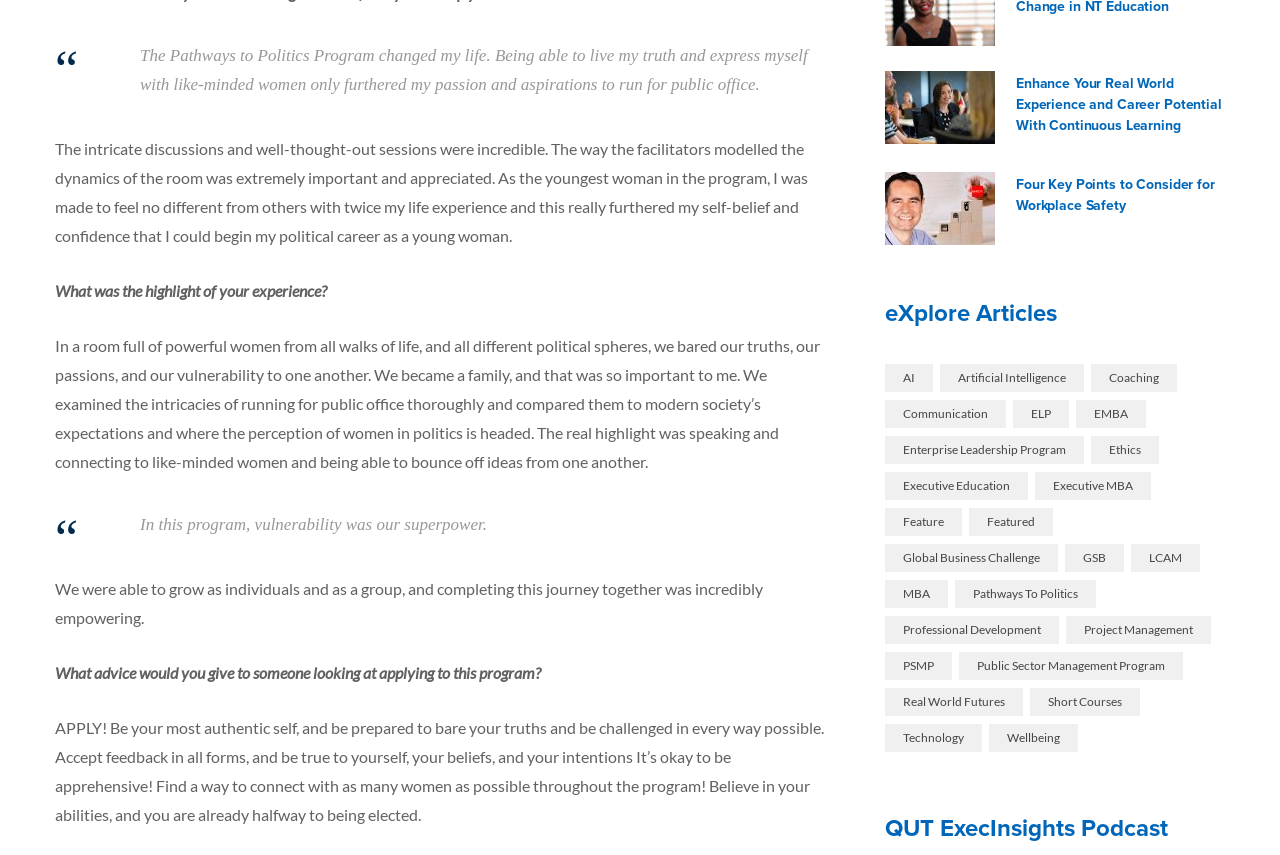Identify the bounding box coordinates of the region that should be clicked to execute the following instruction: "Browse the coaching articles".

[0.852, 0.426, 0.92, 0.458]